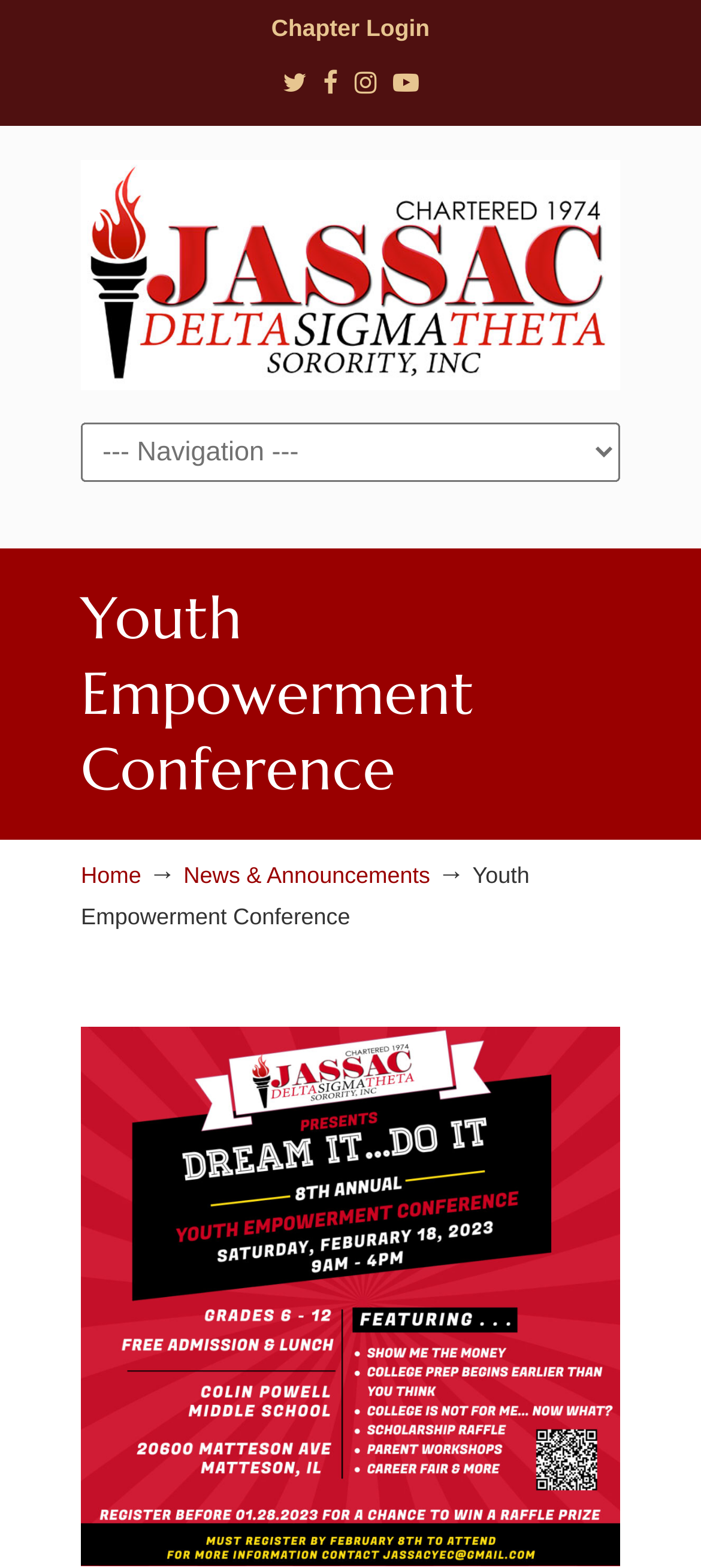Answer the question using only one word or a concise phrase: What is the theme of the conference?

Youth Empowerment